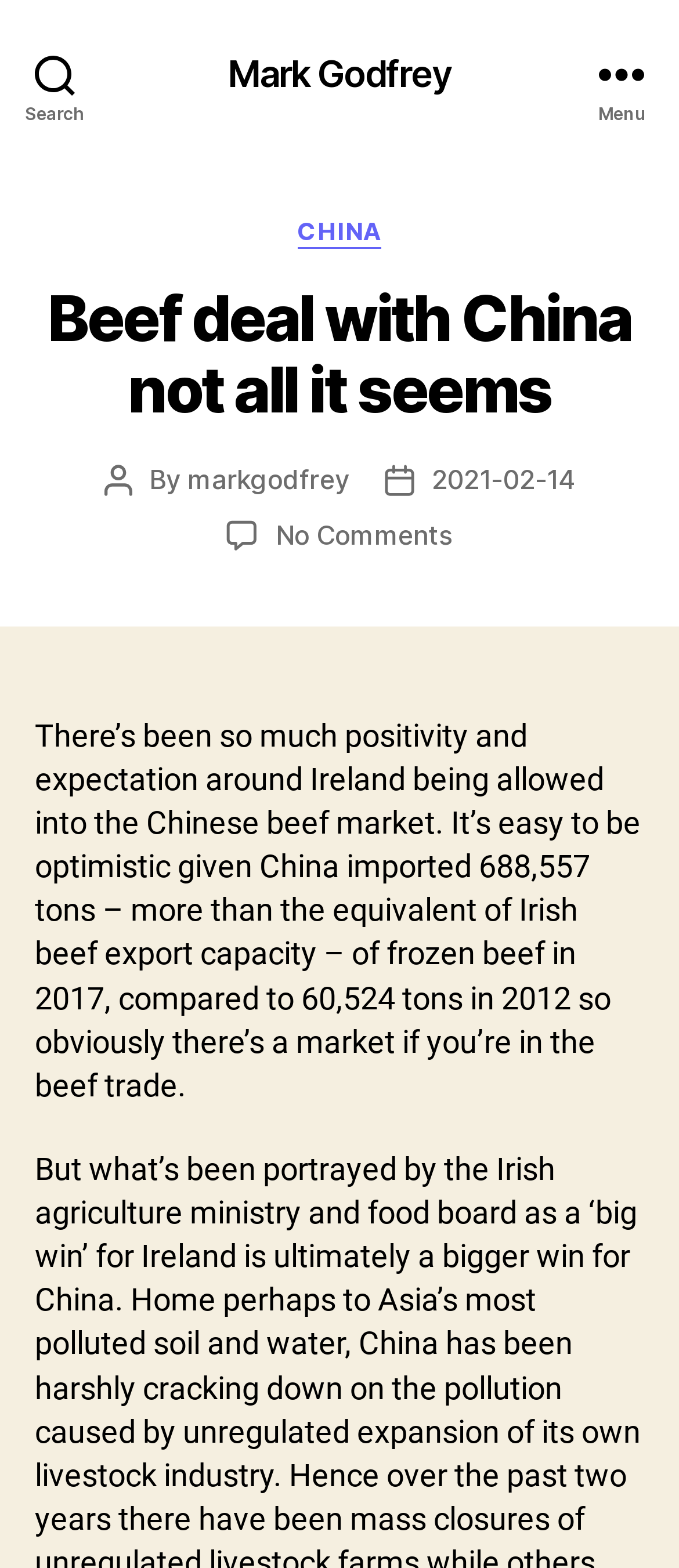What is the author of the post?
Please give a detailed answer to the question using the information shown in the image.

I found the author's name by looking at the link 'Mark Godfrey' which is located below the header 'Beef deal with China not all it seems' and above the text 'Post author'. This suggests that Mark Godfrey is the author of the post.